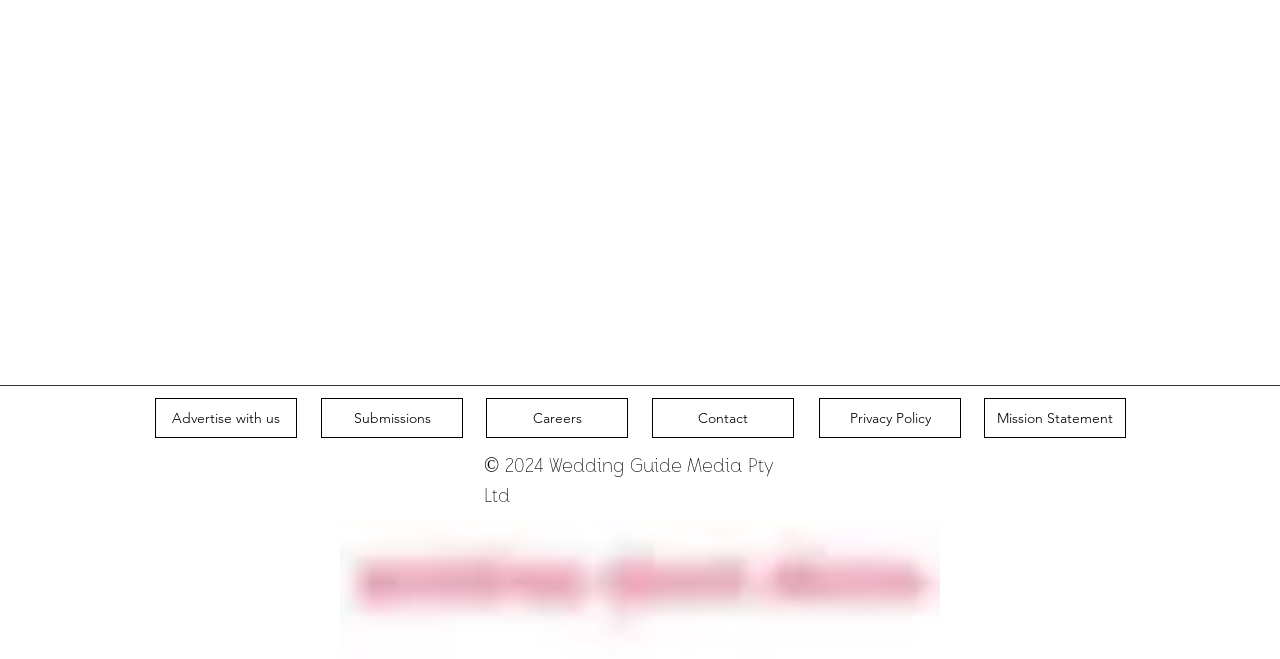How many social media links are there?
Provide a detailed answer to the question using information from the image.

I found the social media links by looking at the 'Social Bar' list element, which contains three link elements with no text, but with bounding box coordinates that indicate they are social media icons.